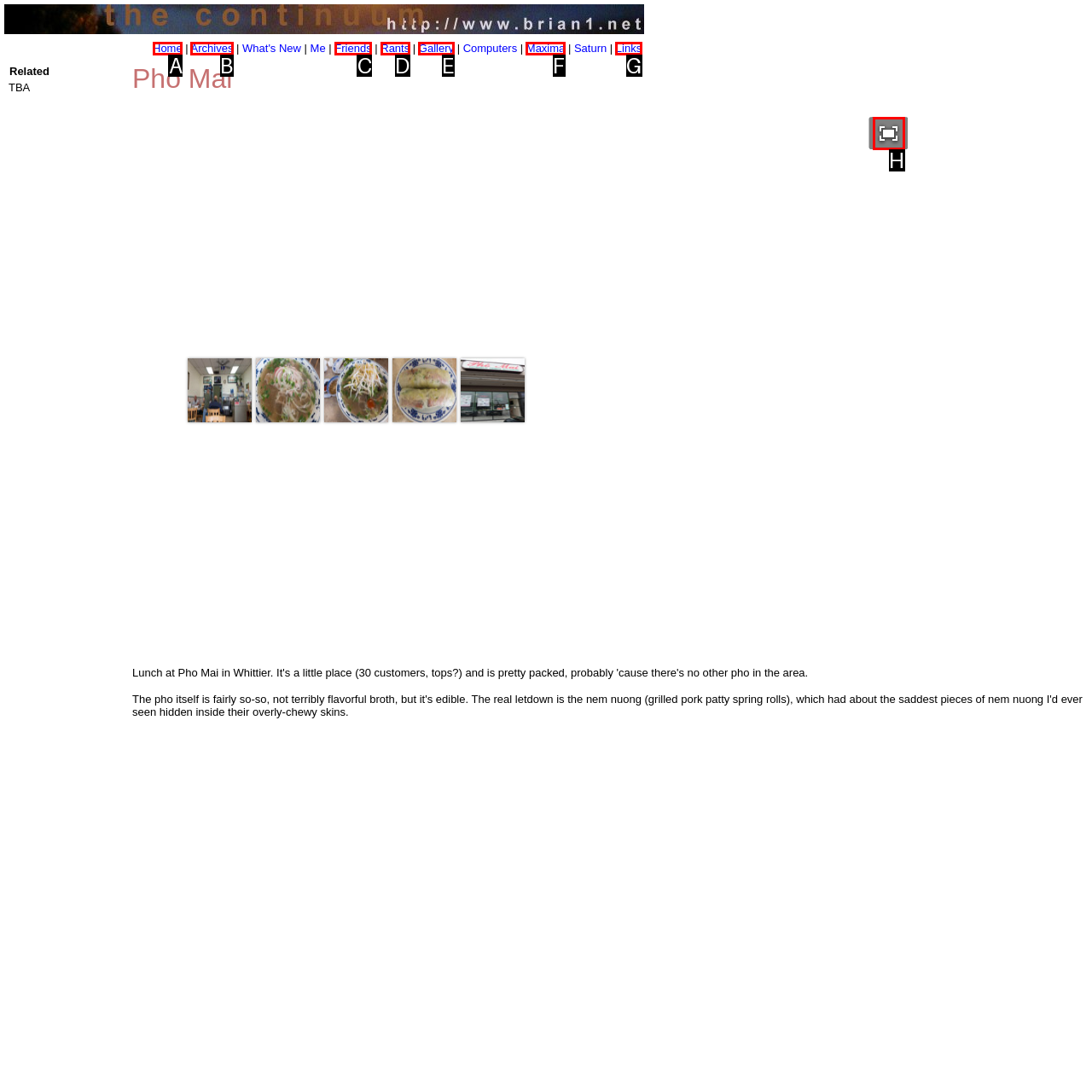Tell me which one HTML element best matches the description: Go Full Window Answer with the option's letter from the given choices directly.

H